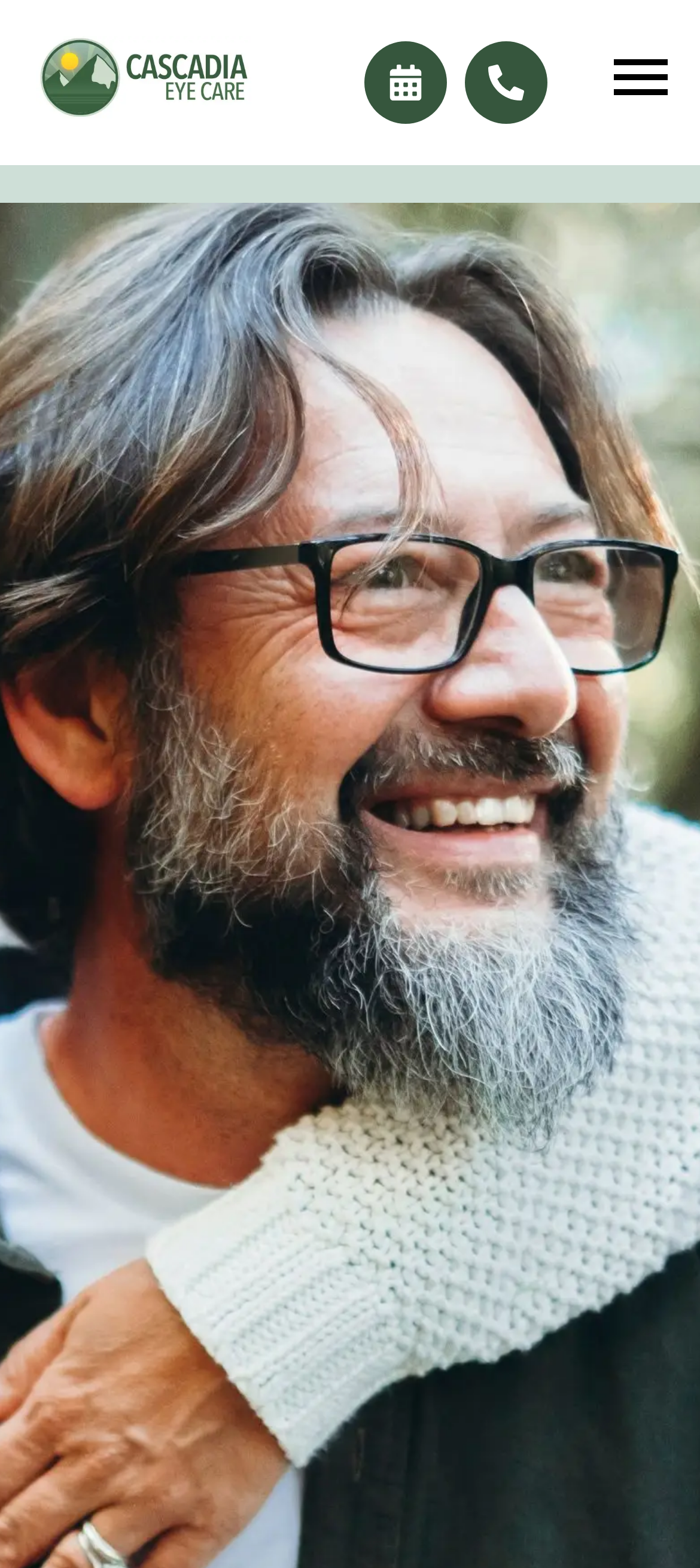What is the purpose of the image at the top right corner?
Offer a detailed and exhaustive answer to the question.

I looked at the image element with the text 'Open Menu' and its position at the top right corner of the page. Based on its position and text, I inferred that the purpose of the image is to open a menu.